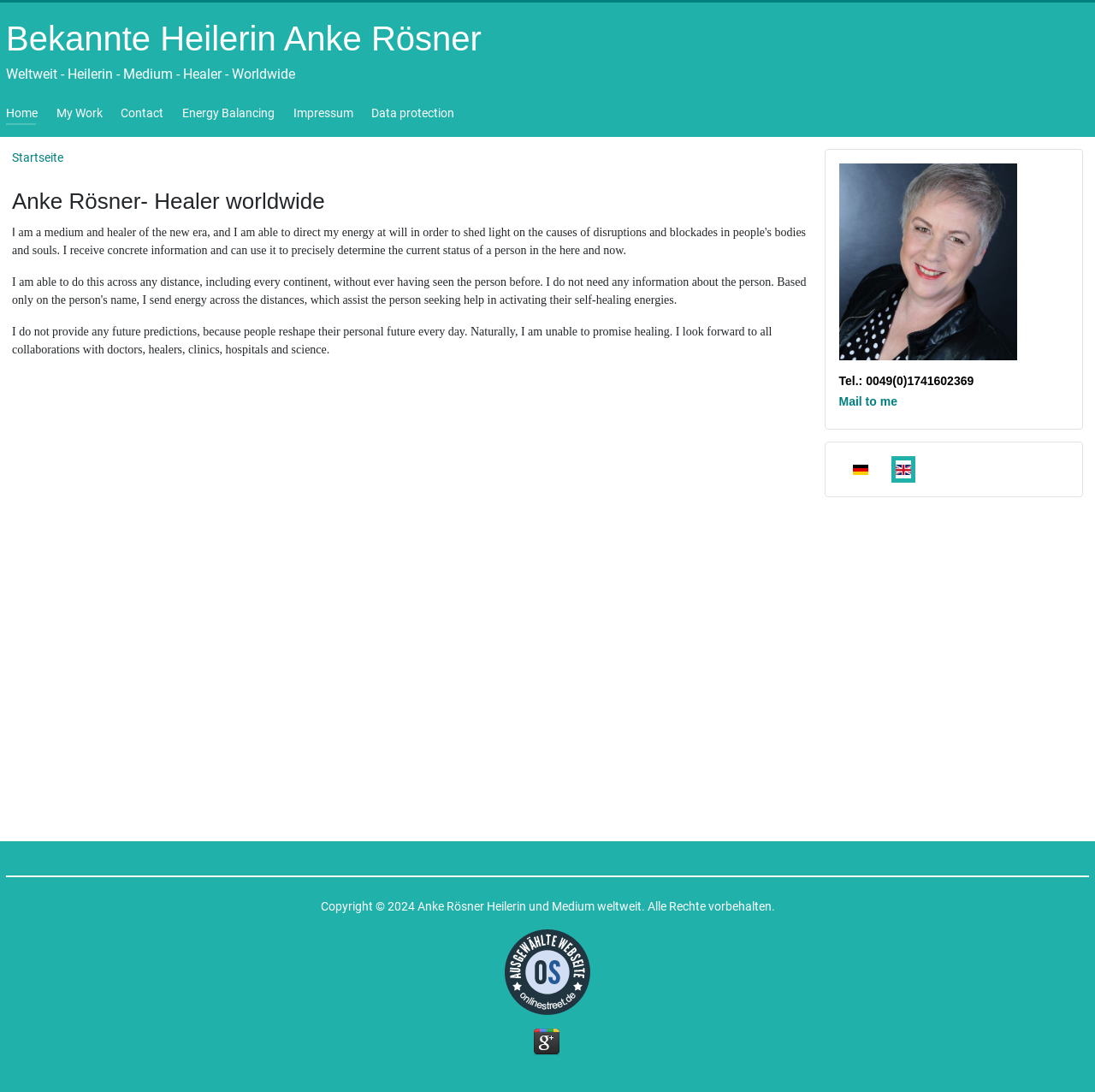Locate the bounding box coordinates of the segment that needs to be clicked to meet this instruction: "Go back to the top of the page".

[0.961, 0.962, 0.988, 0.991]